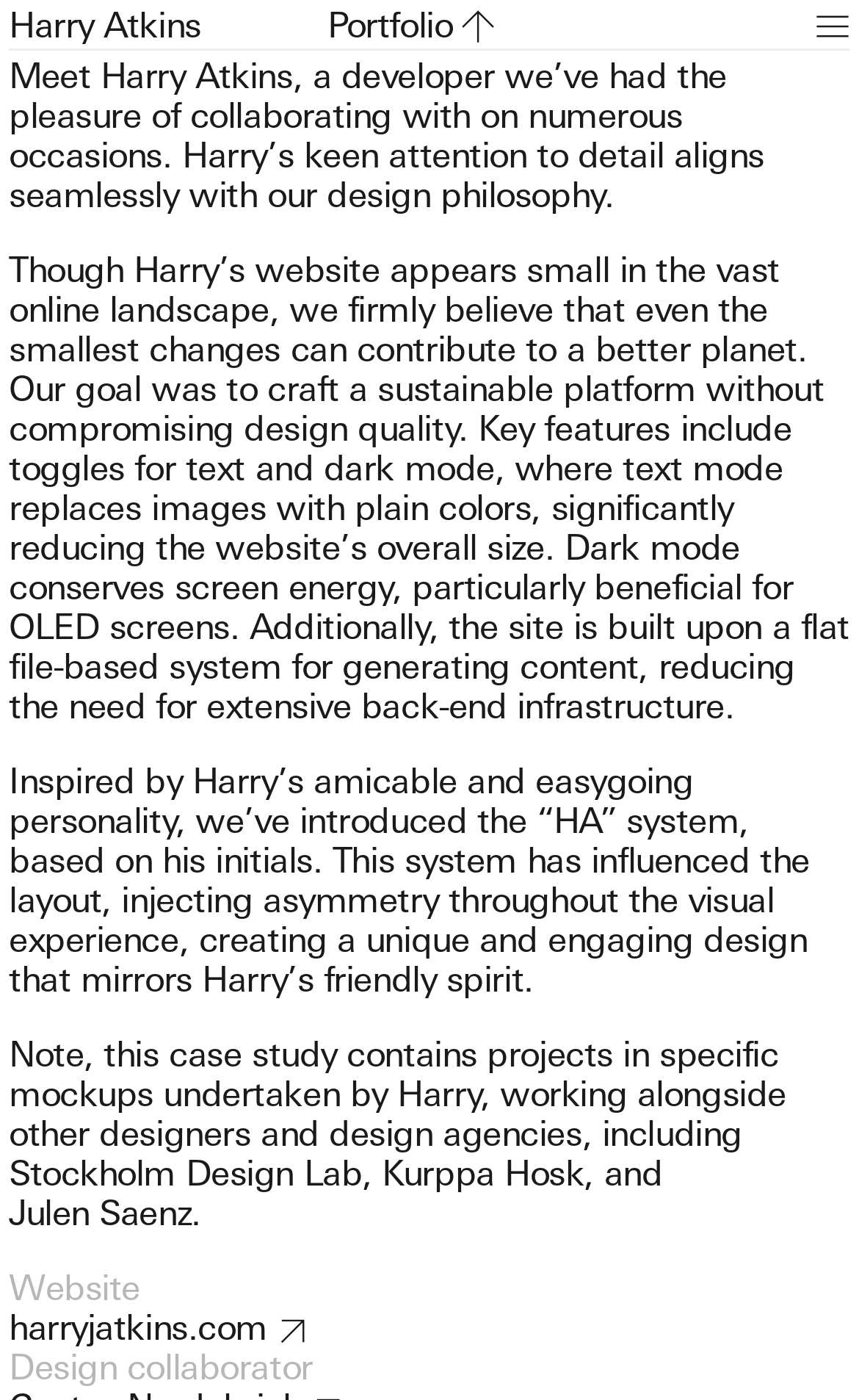Offer a thorough description of the webpage.

The webpage is about Harry Atkins, a developer who has collaborated with the website's creators on several occasions. At the top of the page, there is a heading with Harry's name, accompanied by a link to his profile. To the right of the heading, there is a link to the "Portfolio" section, which features a small image. A "Menu" button is located at the top-right corner of the page, accompanied by a small image.

Below the heading, there is a paragraph of text that describes Harry's attention to detail and how it aligns with the website's design philosophy. This is followed by another paragraph that explains the features of Harry's website, including toggles for text and dark mode, which aim to reduce the website's size and conserve screen energy.

The next section of the page is dedicated to the "HA" system, which is inspired by Harry's personality and influences the layout of the website. This is followed by a note that mentions Harry's projects, which were undertaken in collaboration with other designers and agencies.

At the bottom of the page, there are several headings, including "Website", "Design collaborator", and "Browse". The "Website" section features a link to Harry's website, accompanied by a small image. The "Browse" section has a button to close the menu, as well as links to different pages, including "Start", "Info", and "Projects". Each of these links is accompanied by a small image.

In the "Mode" section, there are buttons to switch between light and dark modes, each accompanied by a small image. The "Projects" section features links to several projects, including "Alcoholic Vodka Brand identity", "Harry Atkins Brand identity", and "Today Mobility Brand identity", each accompanied by a small image.